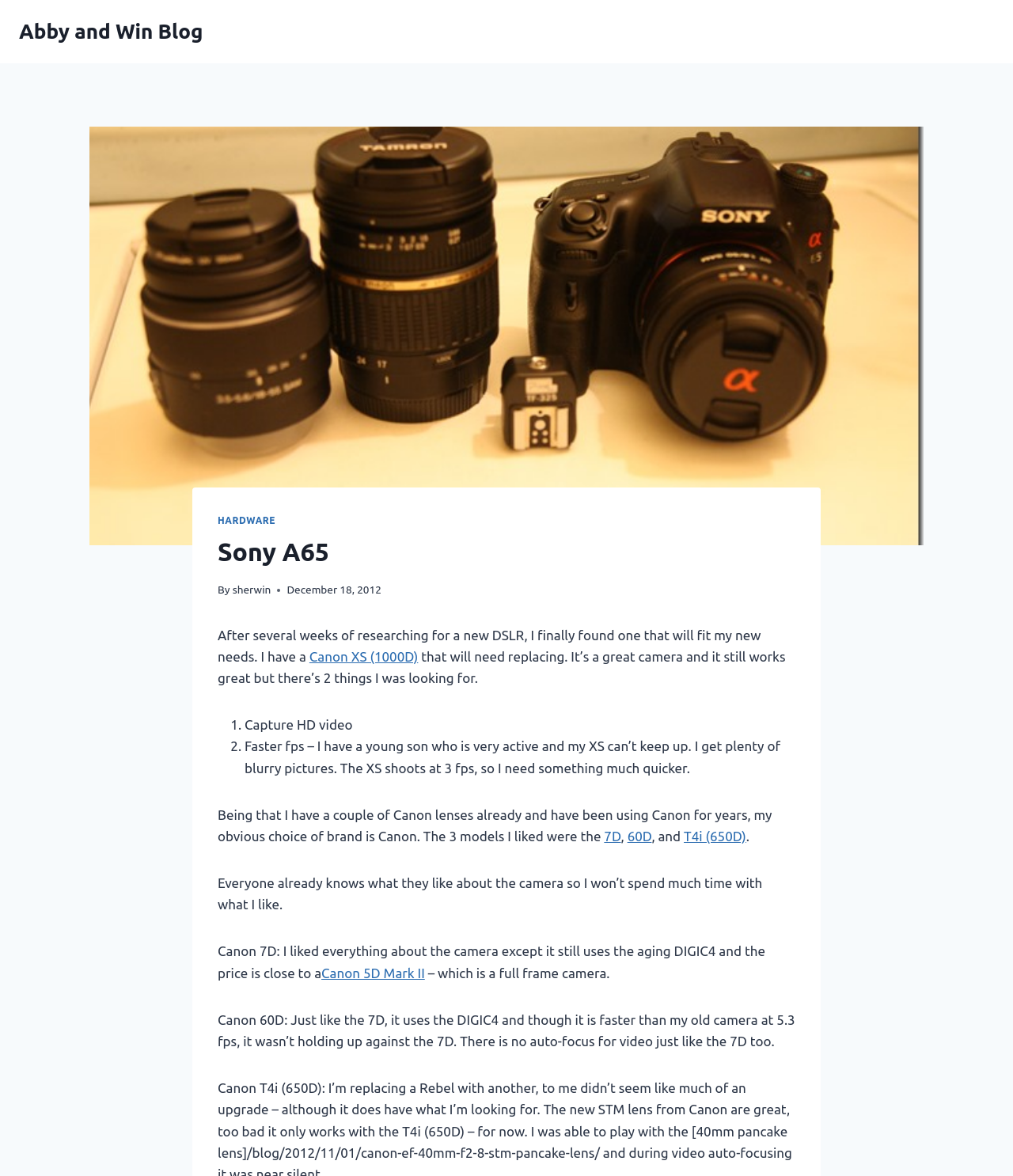Answer the question below in one word or phrase:
What is the price range of the Canon 7D?

Close to a Canon 5D Mark II